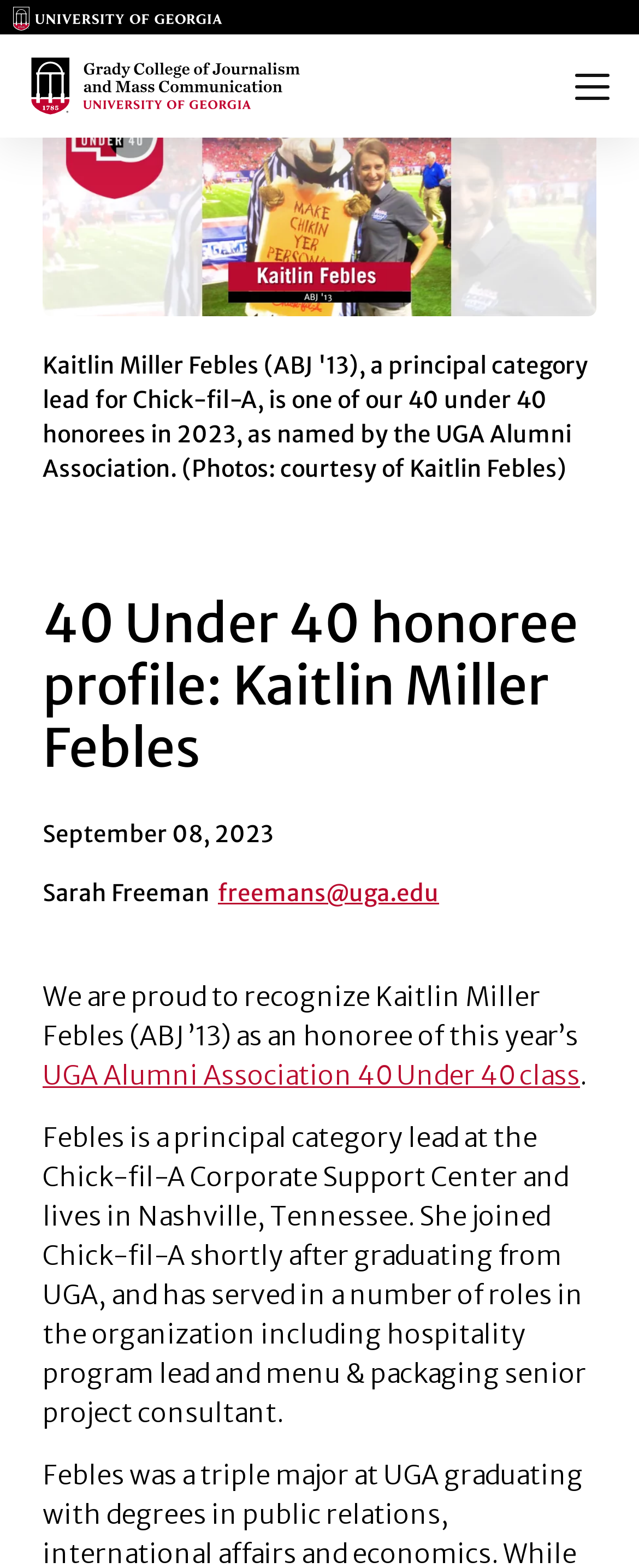Using the element description provided, determine the bounding box coordinates in the format (top-left x, top-left y, bottom-right x, bottom-right y). Ensure that all values are floating point numbers between 0 and 1. Element description: freemans@uga.edu

[0.341, 0.559, 0.687, 0.581]